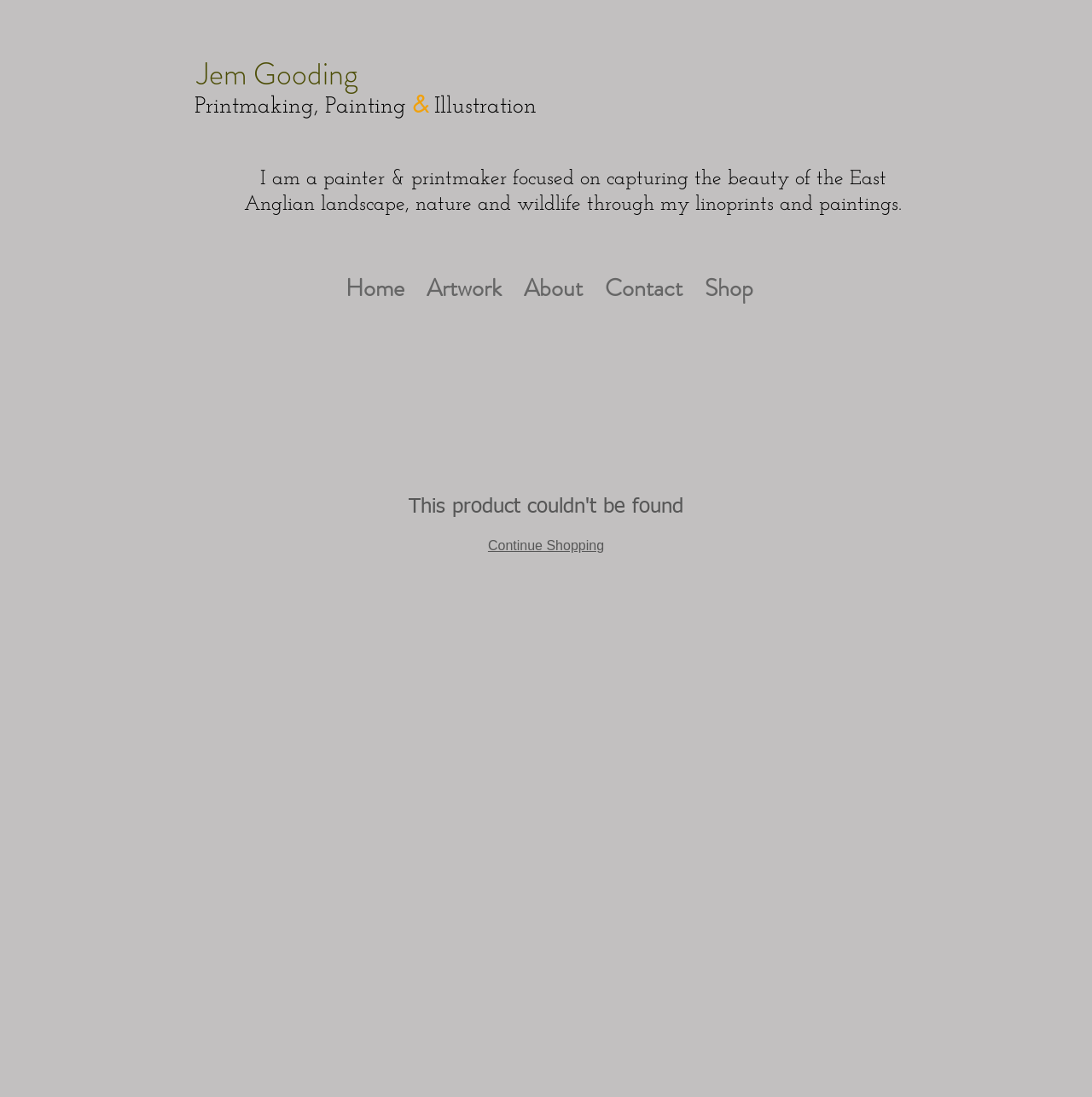Give a one-word or short phrase answer to the question: 
What is the artist focused on capturing?

Beauty of East Anglian landscape